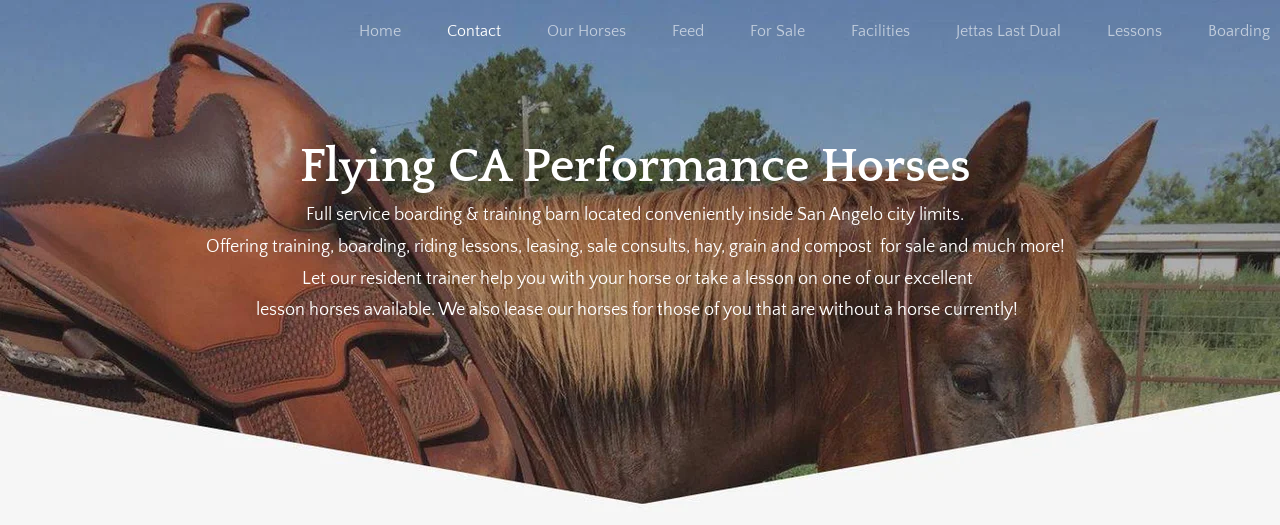Give a concise answer using one word or a phrase to the following question:
What is the purpose of the resident trainer?

To assist with horse or provide lessons